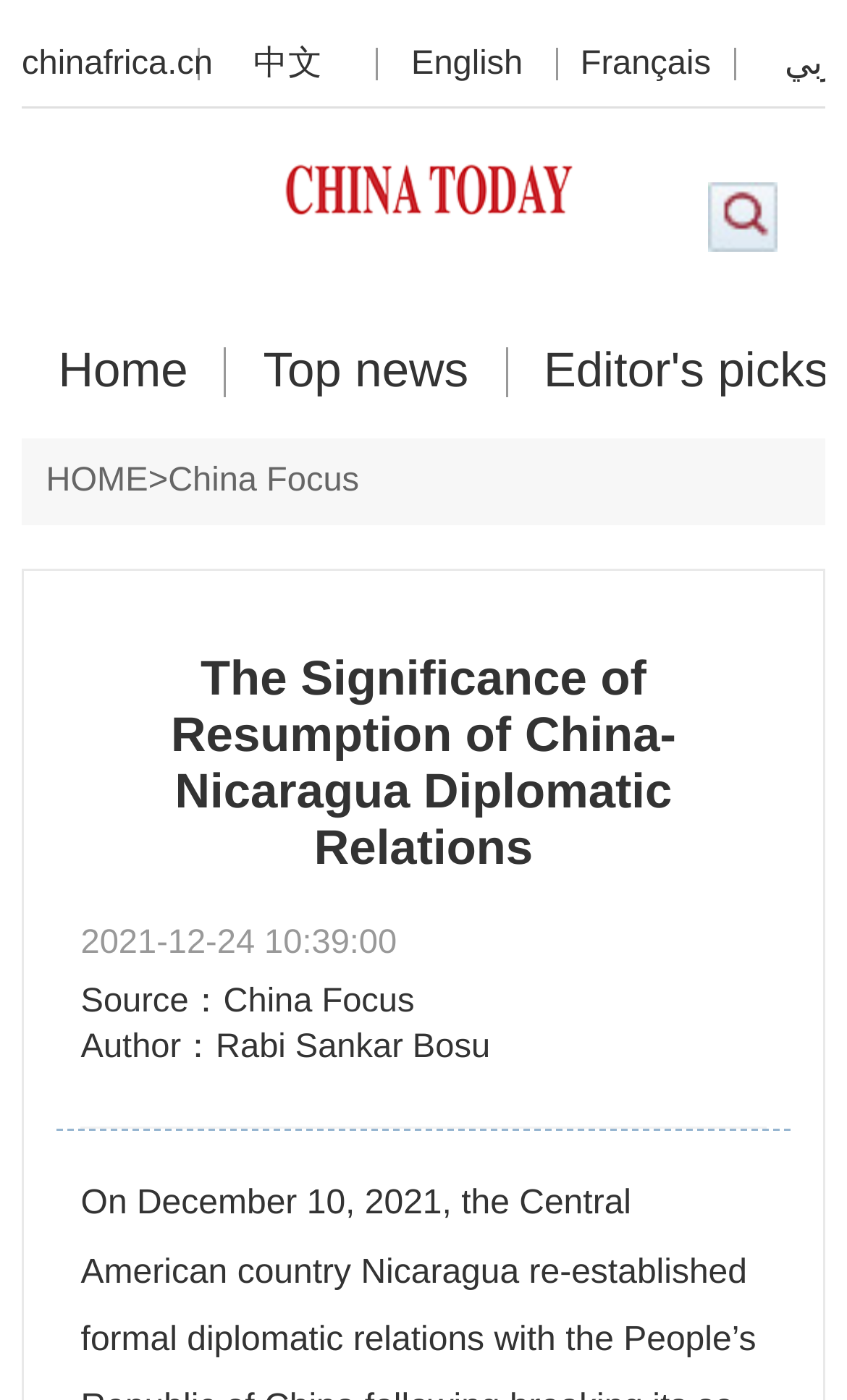What is the category of the article?
Look at the image and respond with a one-word or short phrase answer.

China Focus